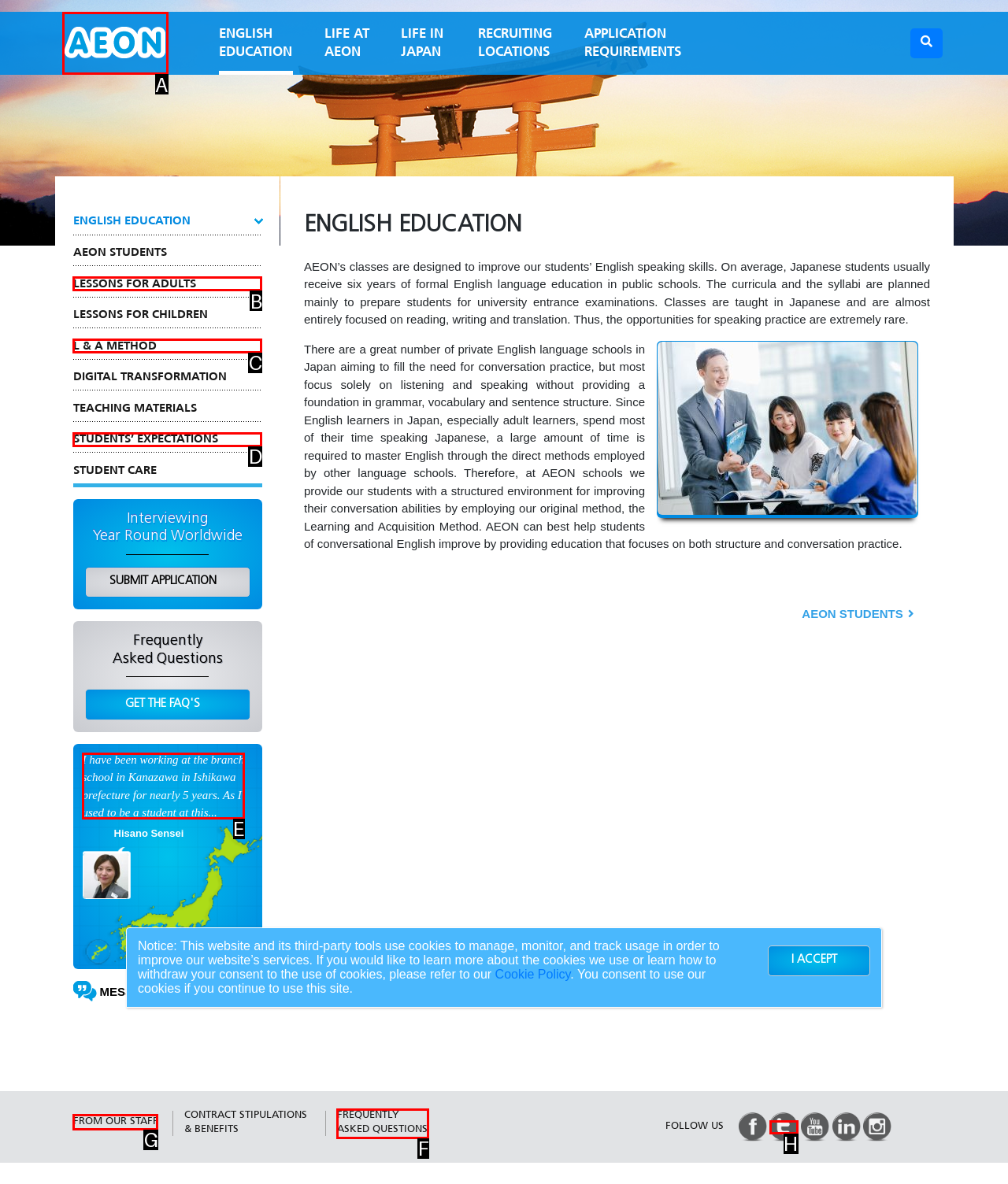Identify the HTML element I need to click to complete this task: View LESSONS FOR ADULTS Provide the option's letter from the available choices.

B